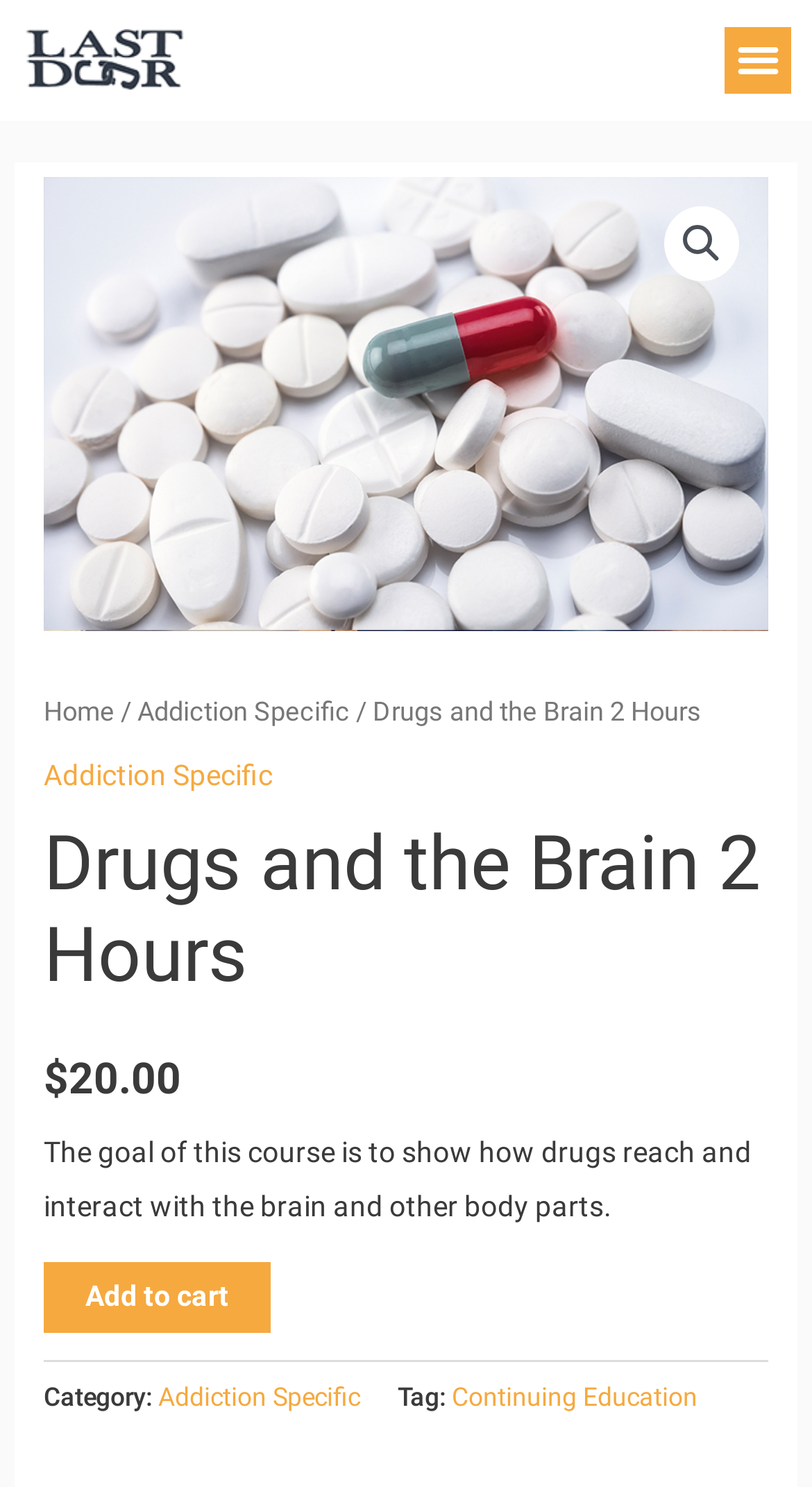Please locate the clickable area by providing the bounding box coordinates to follow this instruction: "Click the 'Addiction Specific' link".

[0.169, 0.468, 0.431, 0.489]